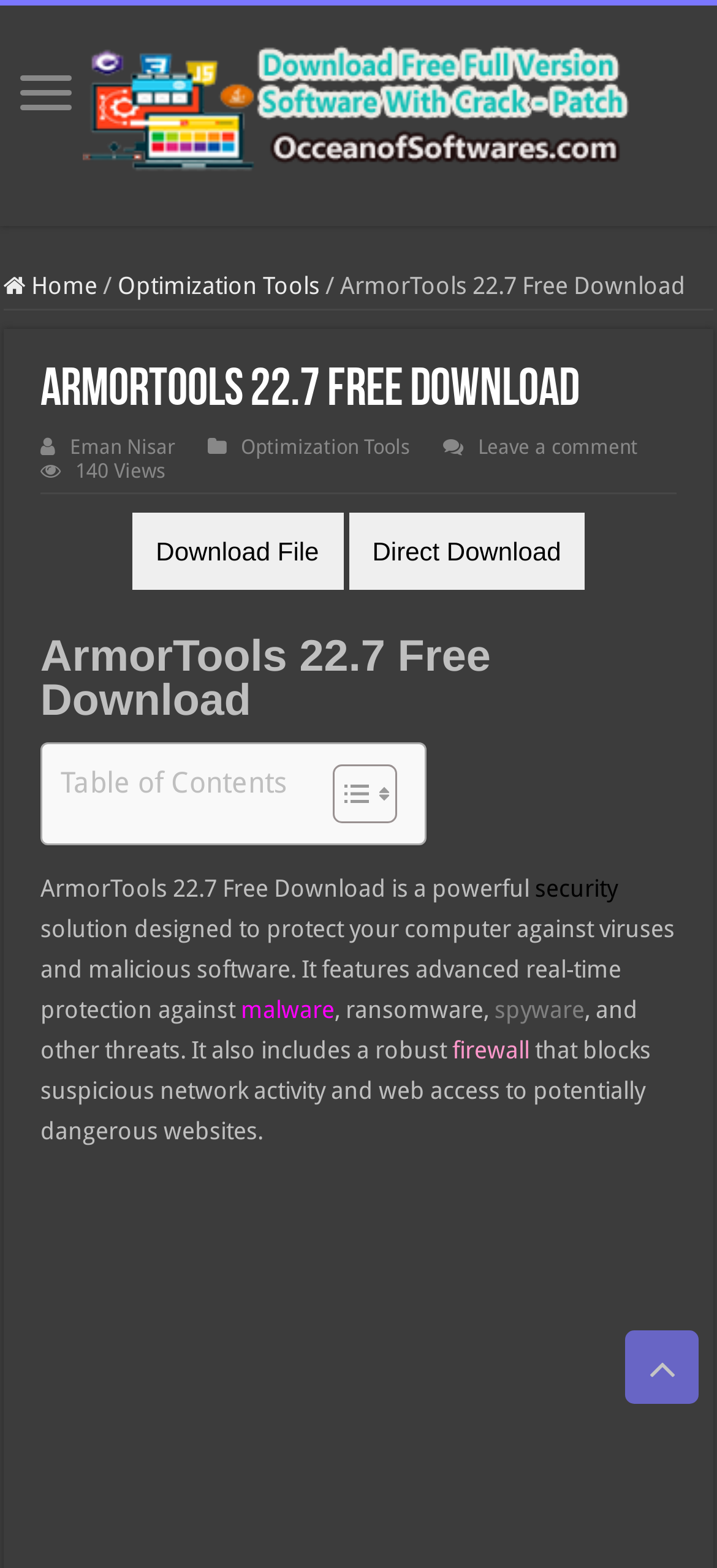Please find the main title text of this webpage.

ArmorTools 22.7 Free Download